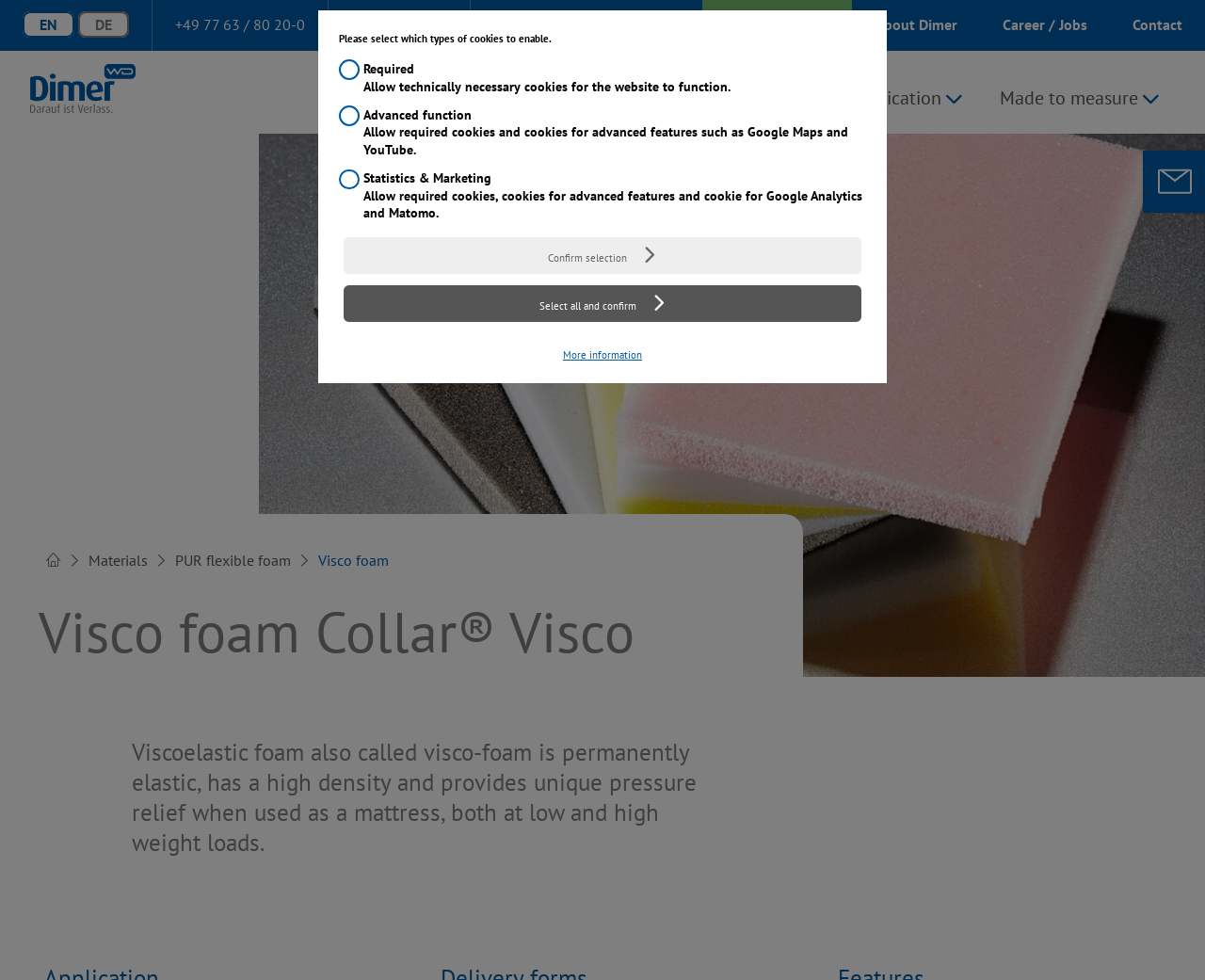Find the bounding box coordinates of the element I should click to carry out the following instruction: "Click on the 'Products' menu".

[0.419, 0.079, 0.521, 0.121]